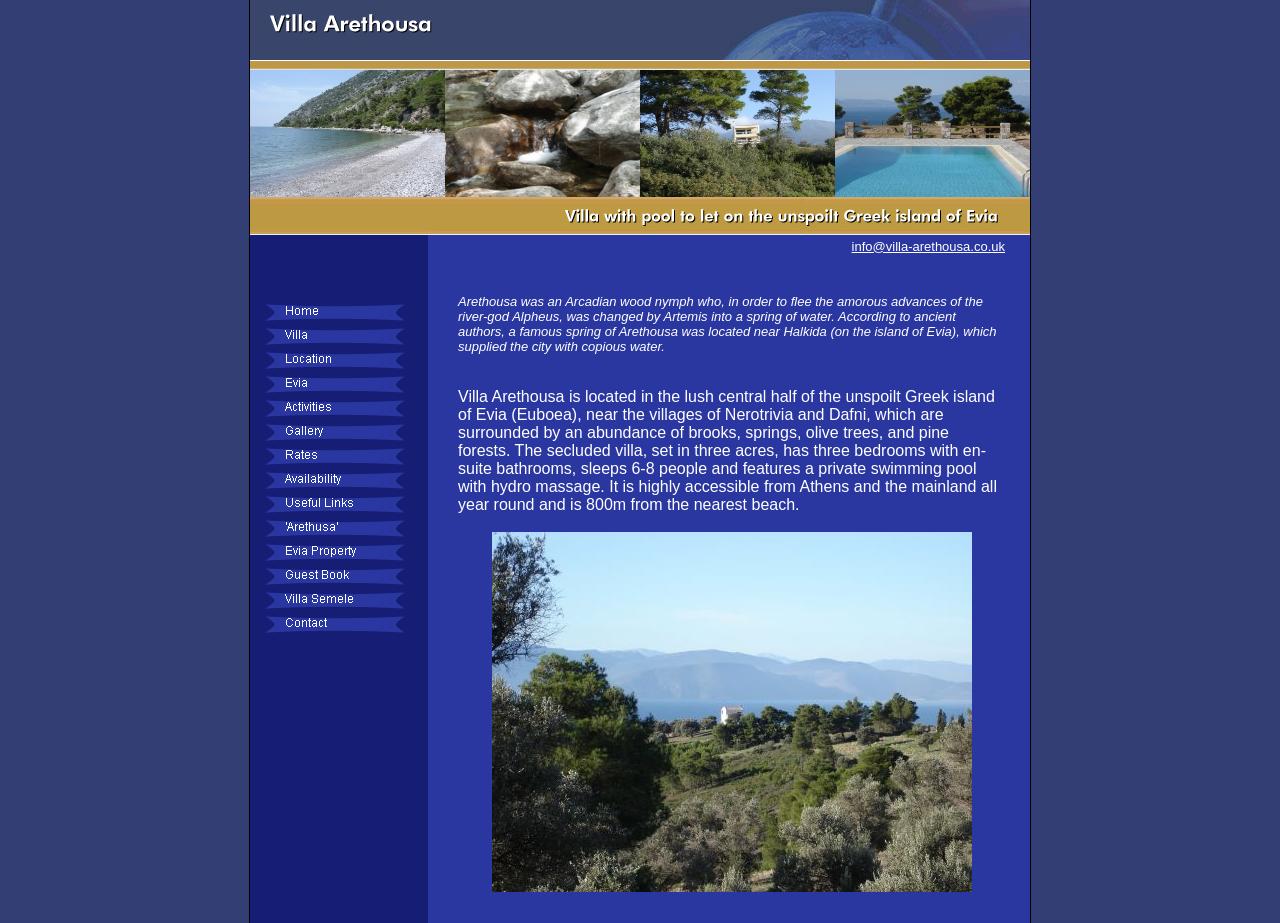Provide an in-depth caption for the elements present on the webpage.

This webpage is about Villa Arethousa, a villa located on the Greek island of Evia. At the top of the page, there is a large image of the villa, taking up most of the width. Below the image, there are four rows of smaller images, each with a similar width to the top image. The images are stacked vertically, with a small gap between each row.

Below the images, there is a section with a heading that reads "Villa with pool to let on the unspoilt Greek island of Evia". This section contains an image and some text describing the villa.

To the right of this section, there is a column with a series of links, including "Home", "Villa", "Location", "Evia", "Activities", "Gallery", "Rates", "Availability", "Useful Links", "'Arethusa'", "Evia Property", and "Guest Book". These links are arranged vertically, with a small gap between each link.

At the bottom of the page, there is a small image and a link to "info@villa-arethousa.co.uk".